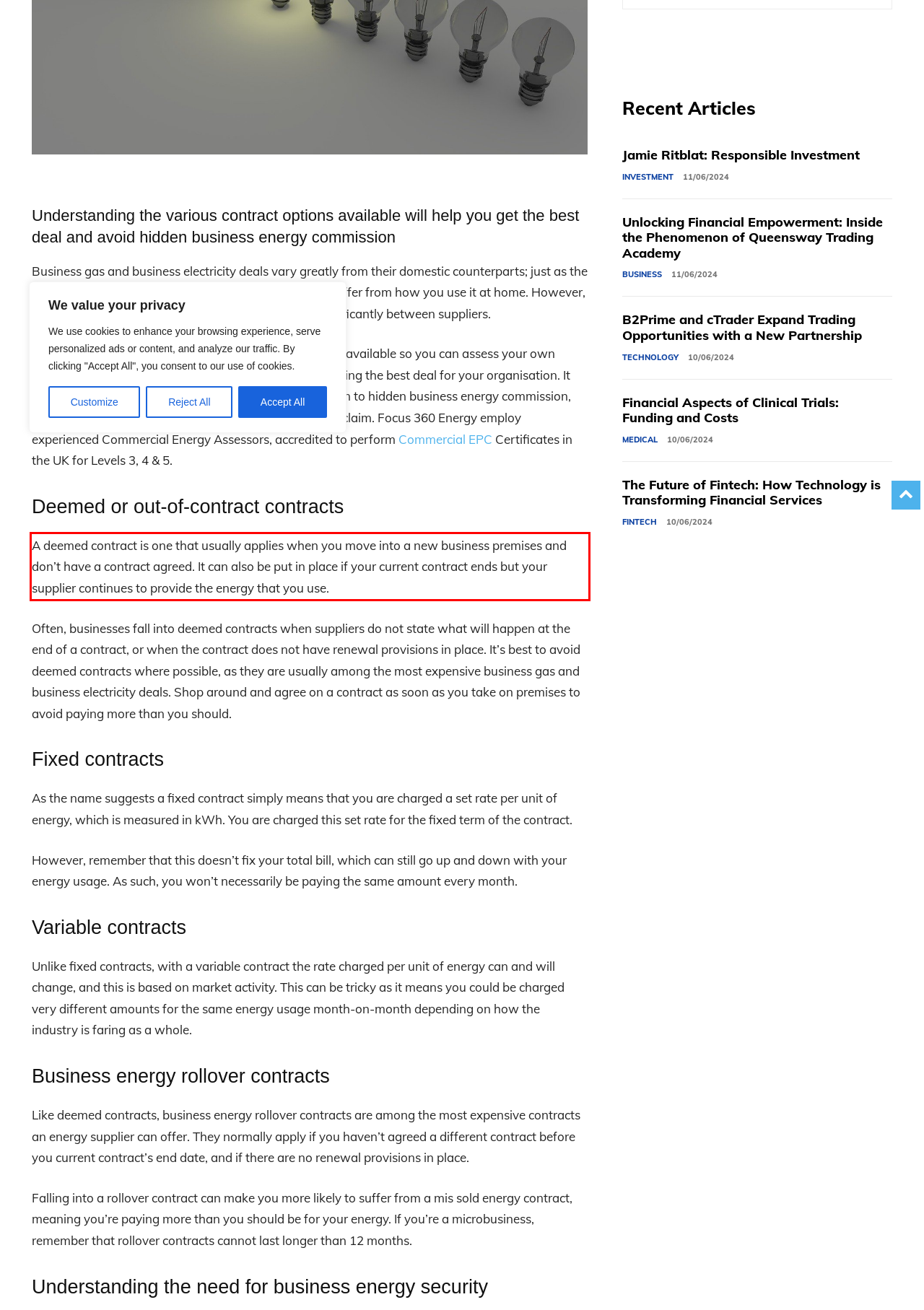In the screenshot of the webpage, find the red bounding box and perform OCR to obtain the text content restricted within this red bounding box.

A deemed contract is one that usually applies when you move into a new business premises and don’t have a contract agreed. It can also be put in place if your current contract ends but your supplier continues to provide the energy that you use.